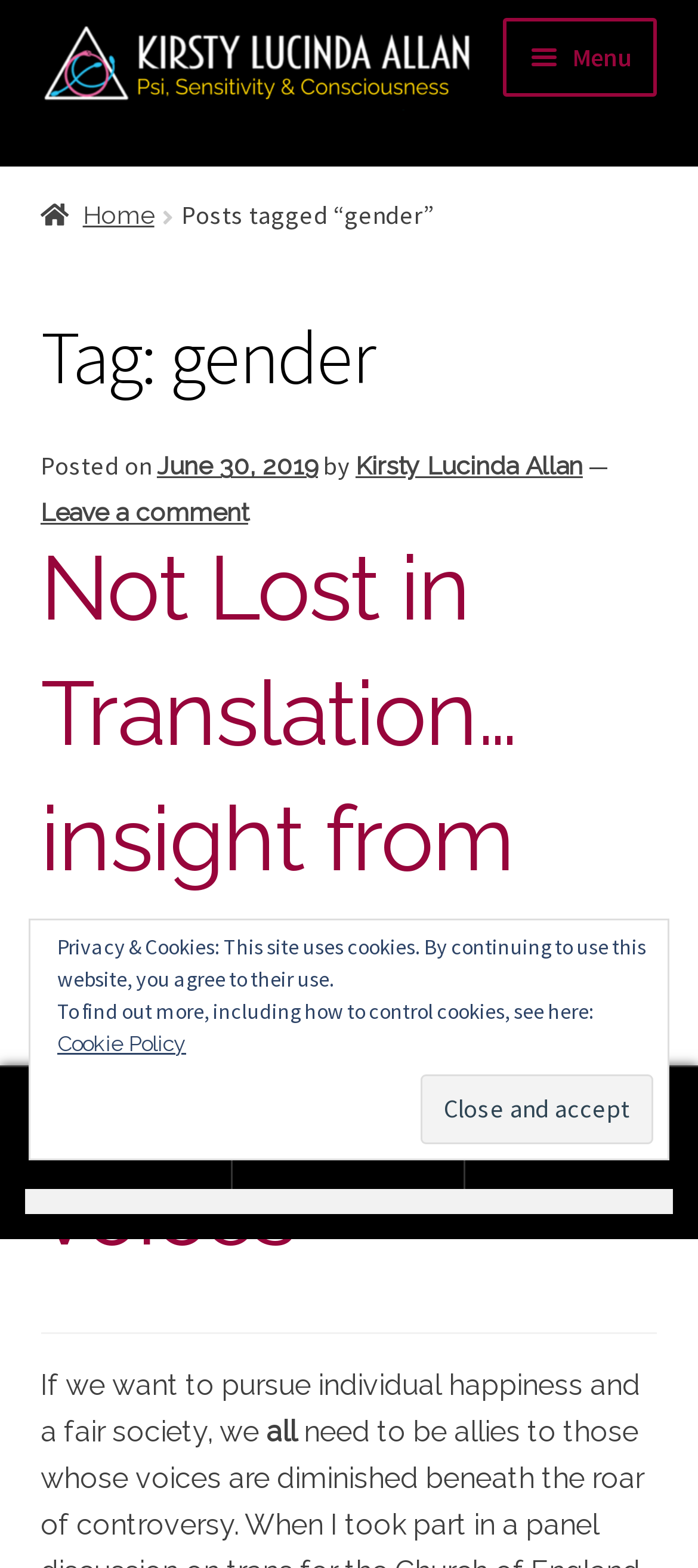Locate the bounding box coordinates of the element I should click to achieve the following instruction: "Click the 'About' link".

[0.058, 0.076, 0.942, 0.138]